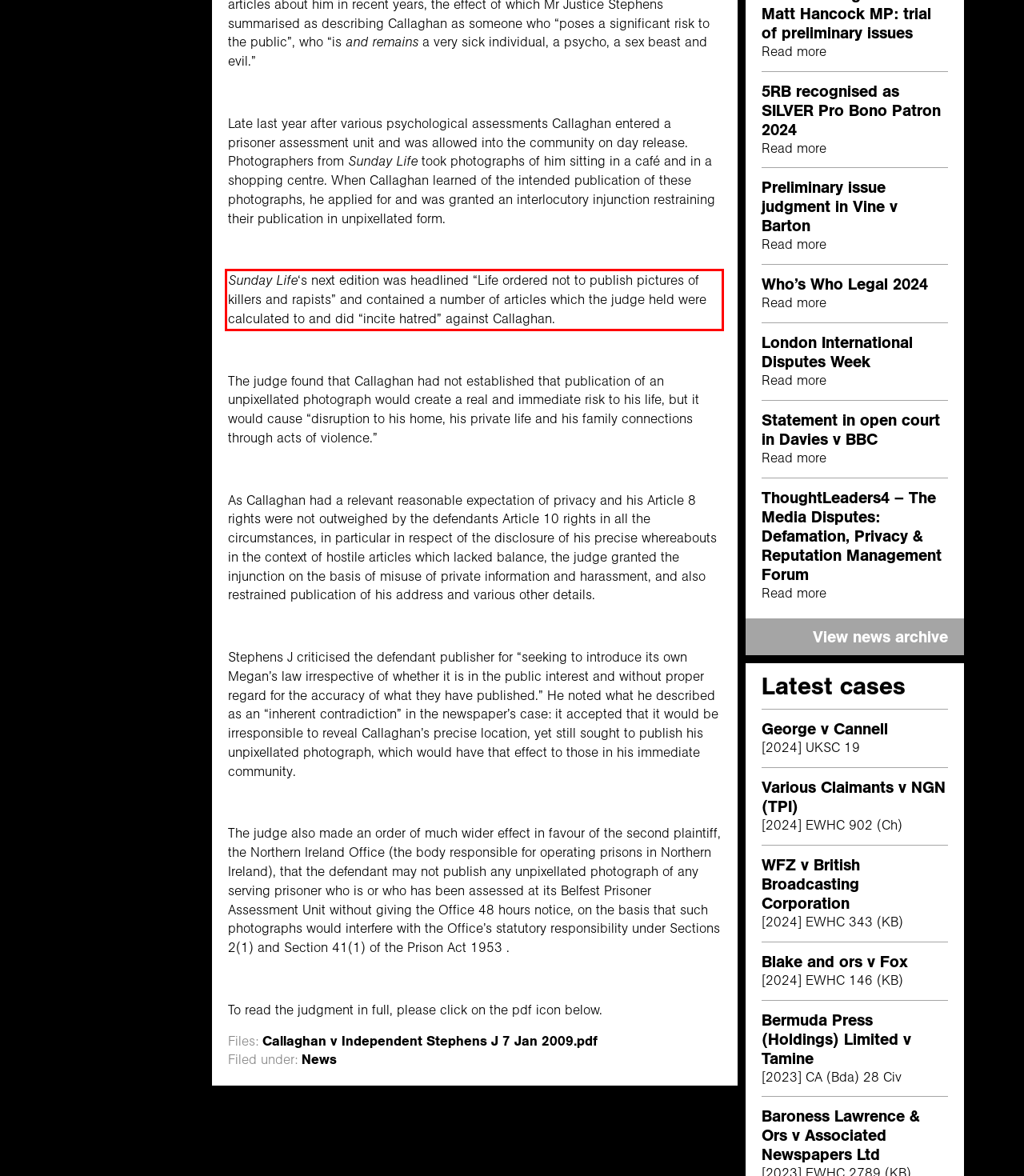From the provided screenshot, extract the text content that is enclosed within the red bounding box.

Sunday Life‘s next edition was headlined “Life ordered not to publish pictures of killers and rapists” and contained a number of articles which the judge held were calculated to and did “incite hatred” against Callaghan.